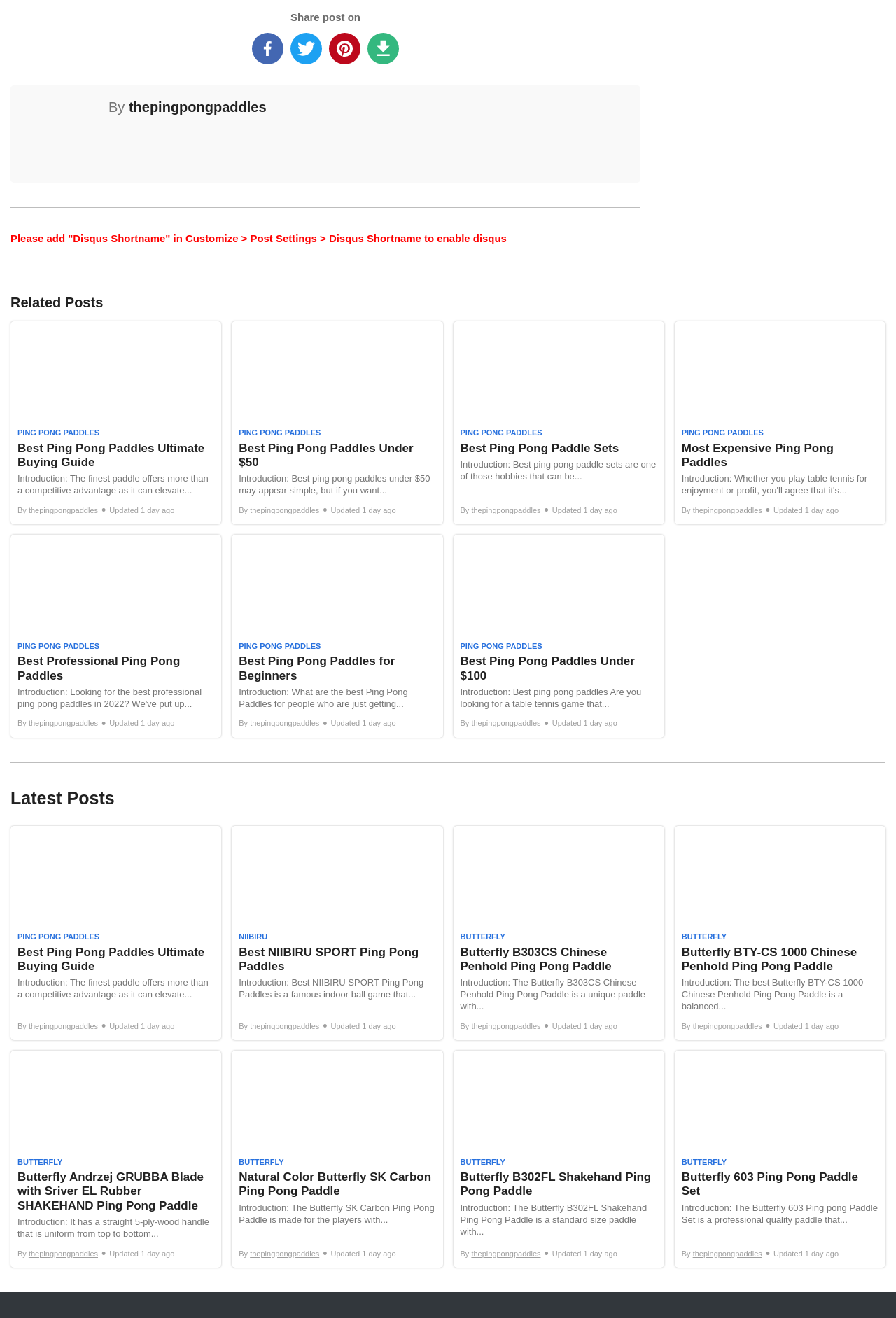What is the topic of the articles?
Based on the visual details in the image, please answer the question thoroughly.

I analyzed the titles and content of the articles and found that they are all related to ping pong paddles, discussing topics such as the best paddles for beginners, professionals, and those under a certain price.